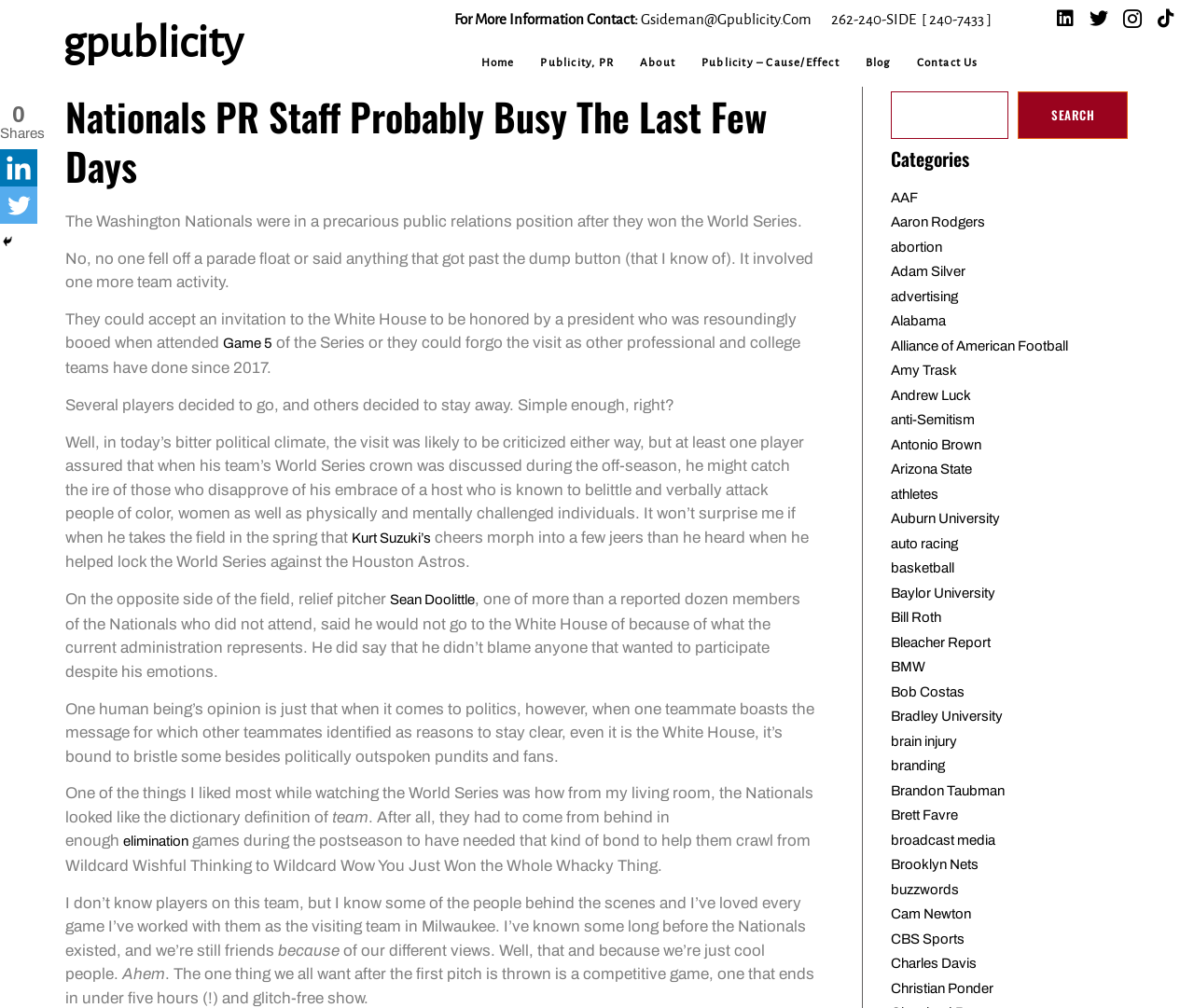Determine the bounding box coordinates for the UI element described. Format the coordinates as (top-left x, top-left y, bottom-right x, bottom-right y) and ensure all values are between 0 and 1. Element description: parent_node: SEARCH name="s"

[0.746, 0.091, 0.845, 0.138]